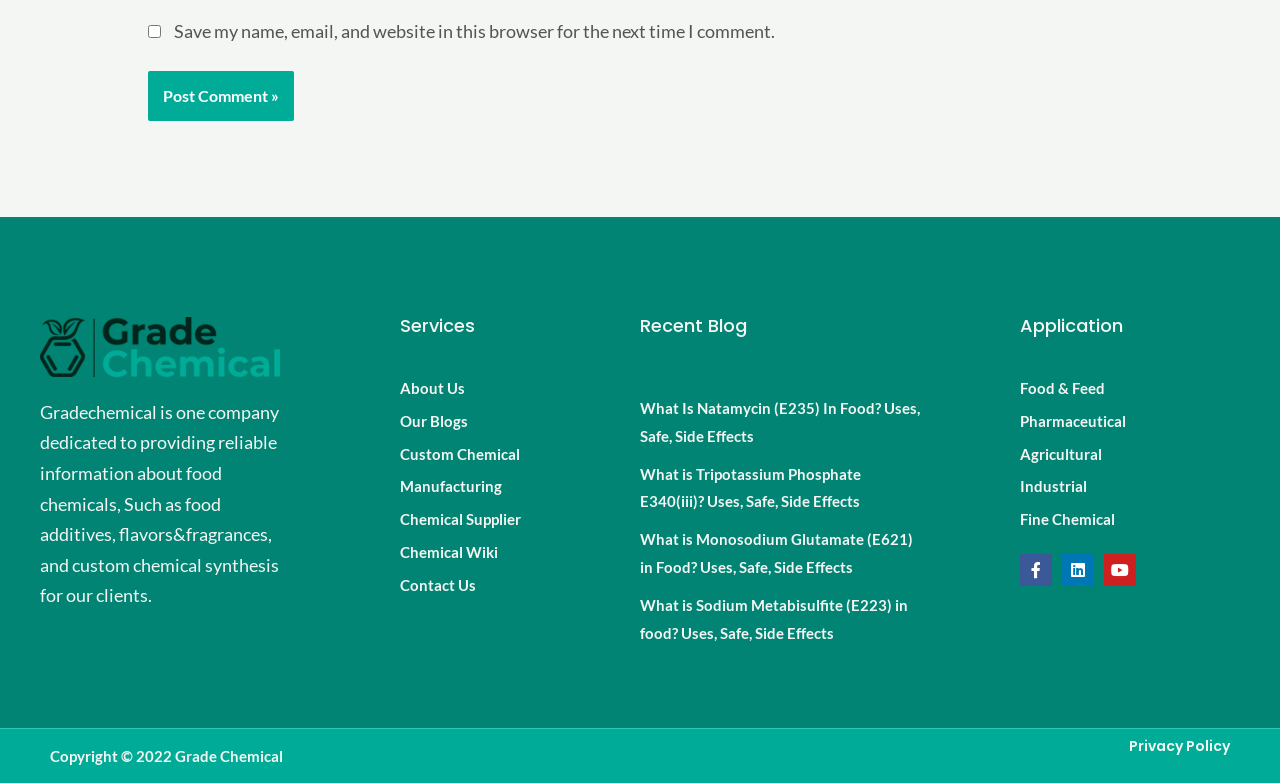Determine the bounding box coordinates of the element's region needed to click to follow the instruction: "Click the 'Post Comment »' button". Provide these coordinates as four float numbers between 0 and 1, formatted as [left, top, right, bottom].

[0.116, 0.091, 0.23, 0.154]